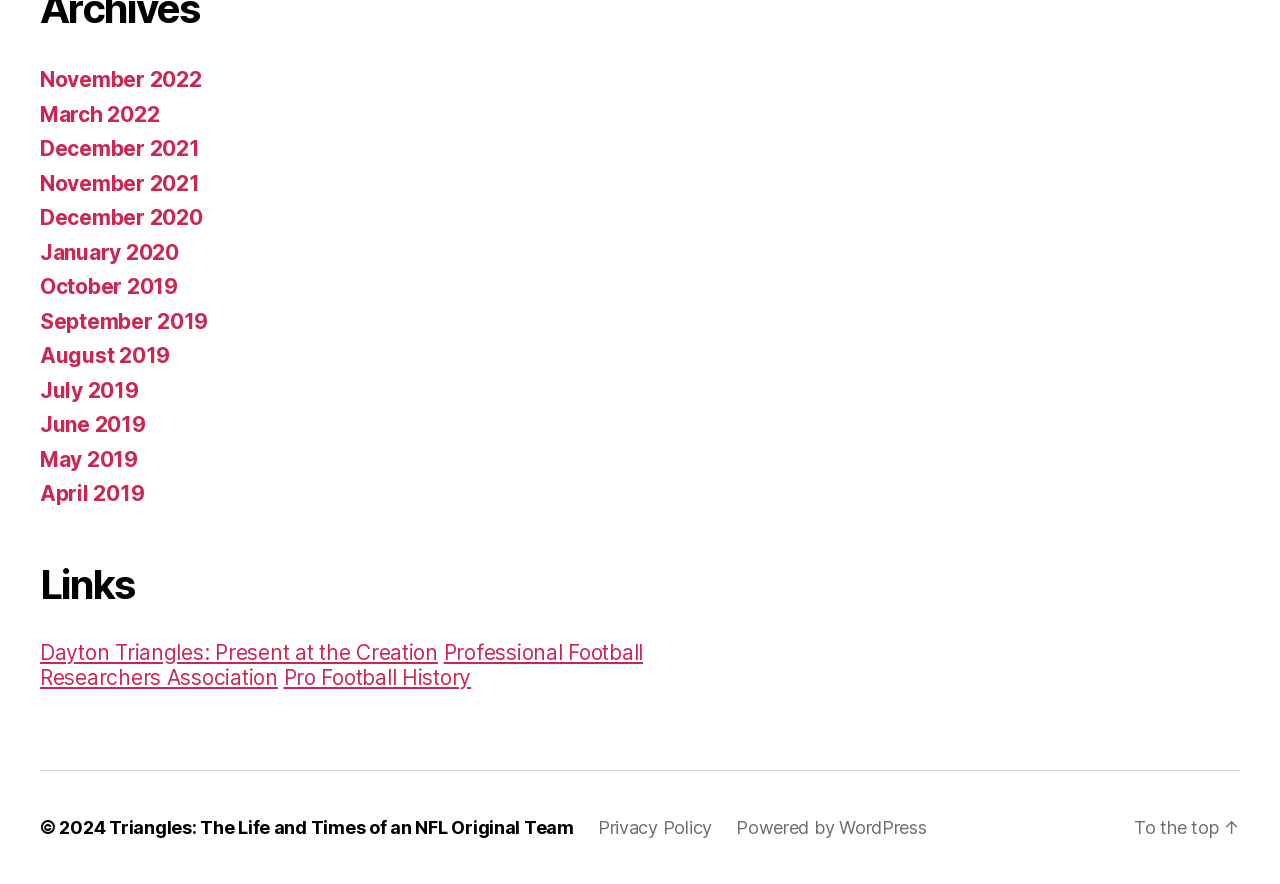Answer briefly with one word or phrase:
What is the earliest month listed in the archives?

May 2019